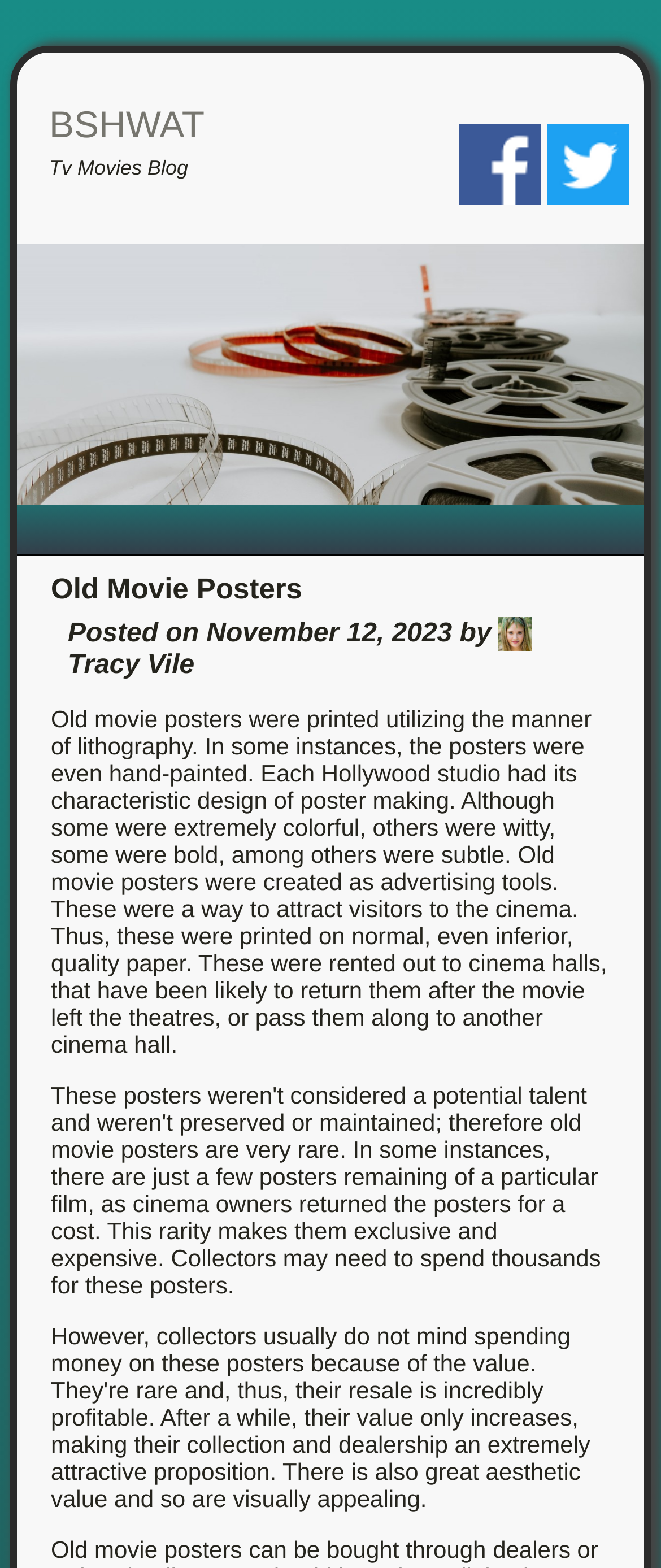Generate a comprehensive description of the webpage.

The webpage is about old movie posters, with a prominent heading "Old Movie Posters" located near the top center of the page. Below the heading, there is a paragraph of text that describes the characteristics of old movie posters, including their printing process, design, and purpose as advertising tools. The text is positioned in the top half of the page, spanning almost the entire width.

At the top left of the page, there is a link "BSHWAT" and a static text "Tv Movies Blog" positioned closely together. Above them, there is a large image that spans almost the entire width of the page, with a URL "bshwat.net" embedded in it.

On the top right of the page, there are two small images, one for Facebook and one for Twitter, positioned side by side. Below the social media icons, there is a static text "Posted on November 12, 2023 by" followed by an image of "Tracy Vile" and another static text "Tracy Vile", which appears to be the author's name and profile picture.

The overall layout of the page is simple, with a focus on the main content about old movie posters. The use of images and social media icons adds some visual interest to the page.